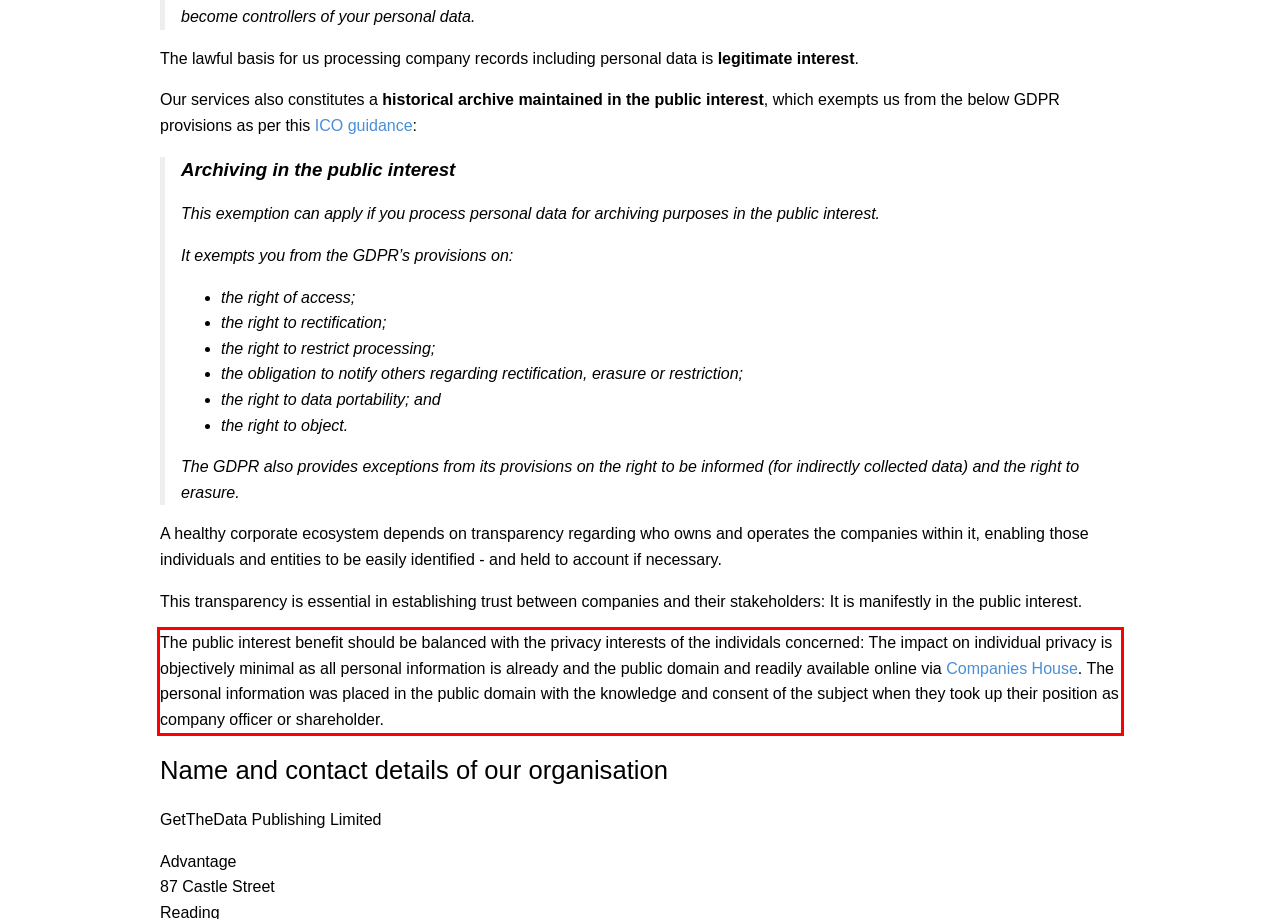Given a screenshot of a webpage with a red bounding box, extract the text content from the UI element inside the red bounding box.

The public interest benefit should be balanced with the privacy interests of the individals concerned: The impact on individual privacy is objectively minimal as all personal information is already and the public domain and readily available online via Companies House. The personal information was placed in the public domain with the knowledge and consent of the subject when they took up their position as company officer or shareholder.